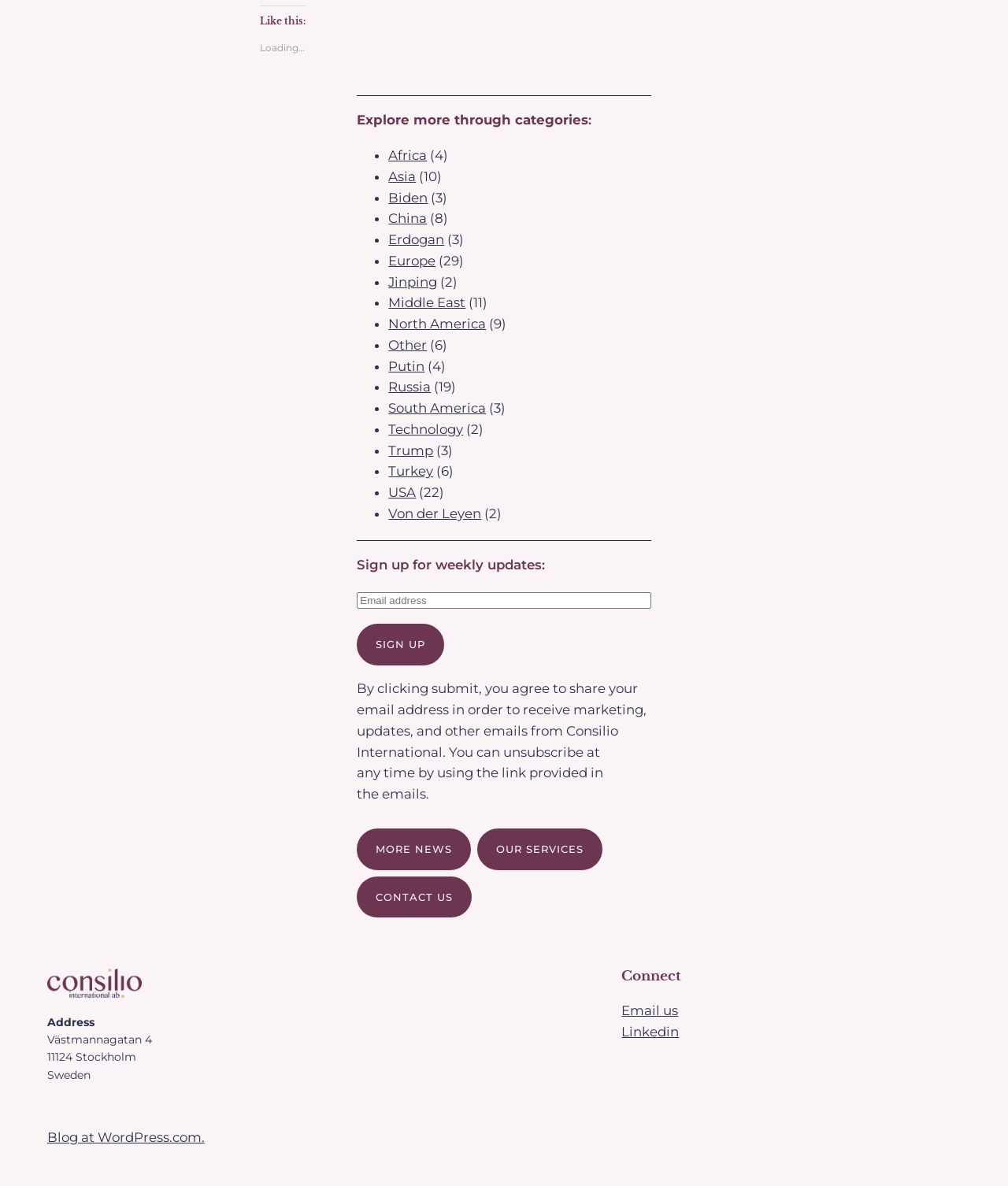Determine the bounding box coordinates (top-left x, top-left y, bottom-right x, bottom-right y) of the UI element described in the following text: Blog at WordPress.com.

[0.047, 0.941, 0.203, 0.954]